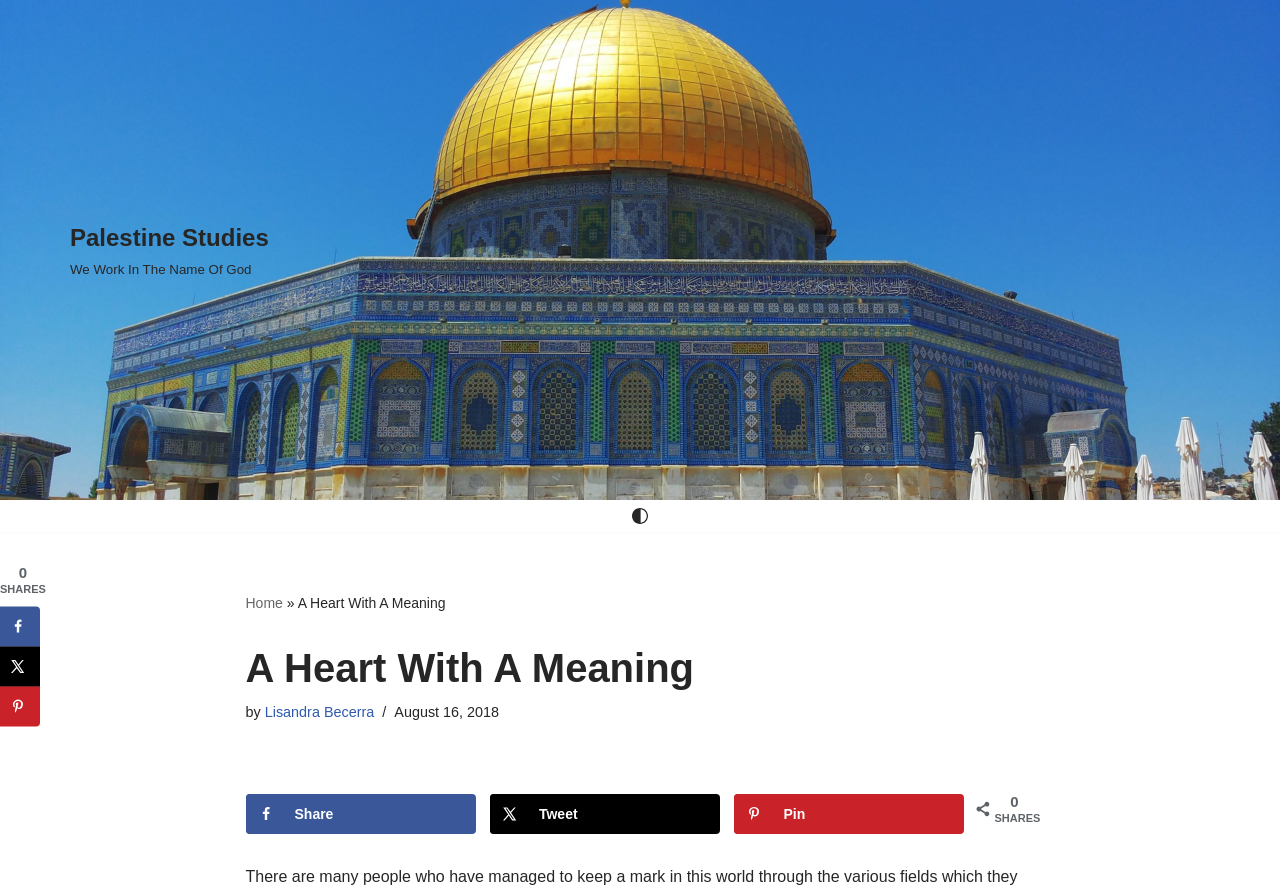What is the date of the article?
Answer the question in as much detail as possible.

I found the date of the article by looking at the time element which contains the text 'August 16, 2018', indicating that the article was published on this date.